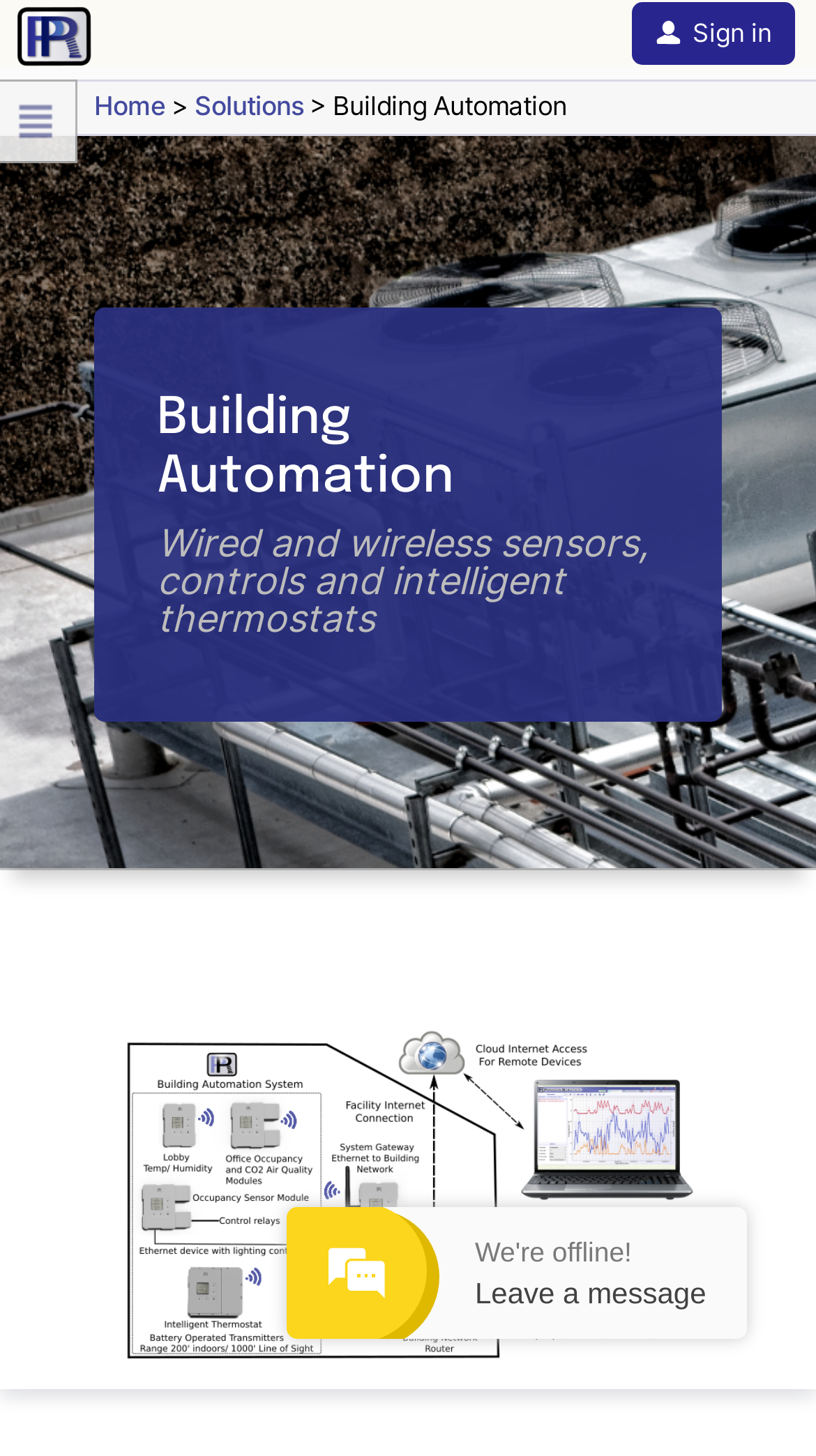Determine the coordinates of the bounding box for the clickable area needed to execute this instruction: "Visit the homepage".

[0.0, 0.0, 0.128, 0.046]